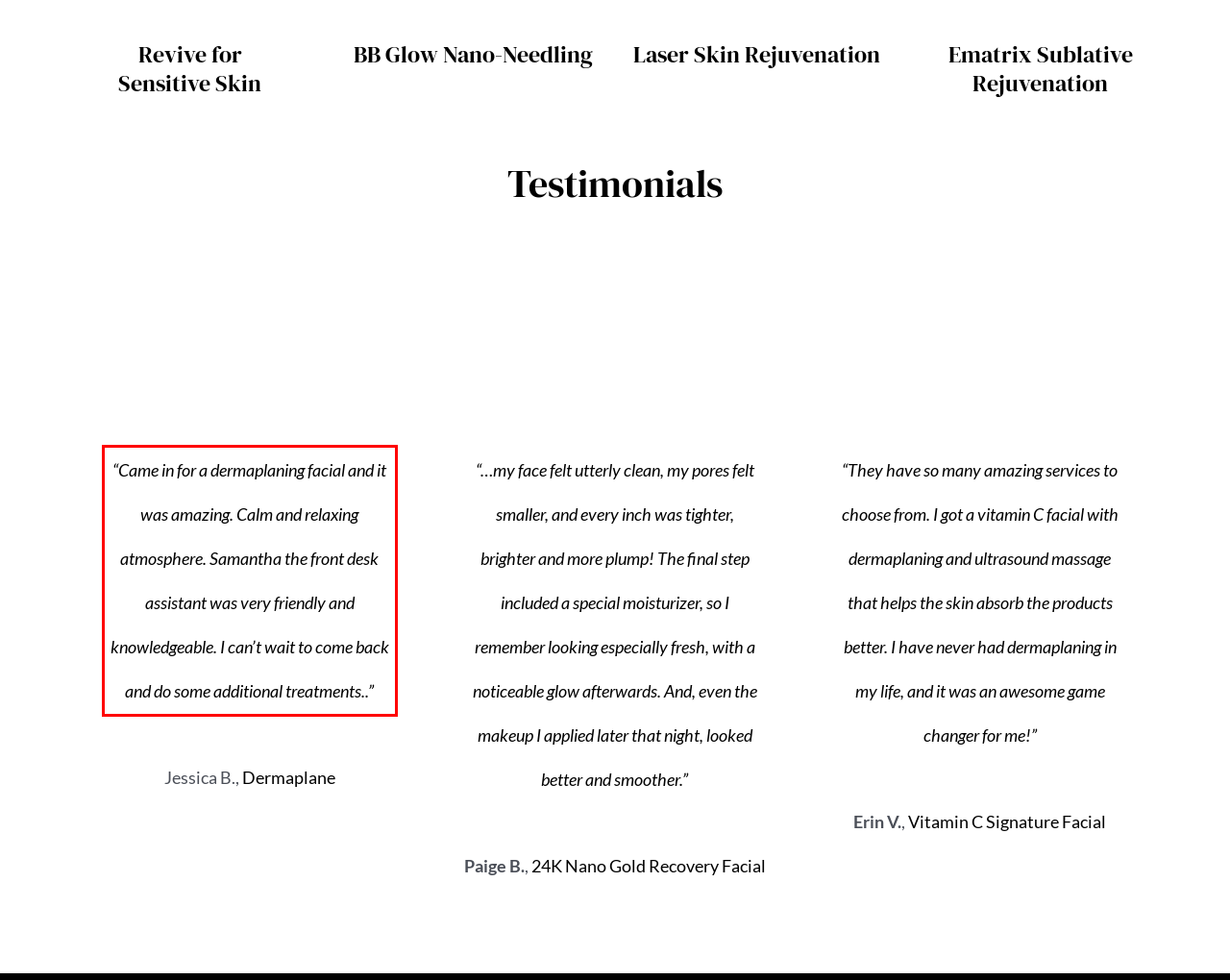You are given a webpage screenshot with a red bounding box around a UI element. Extract and generate the text inside this red bounding box.

“Came in for a dermaplaning facial and it was amazing. Calm and relaxing atmosphere. Samantha the front desk assistant was very friendly and knowledgeable. I can’t wait to come back and do some additional treatments..”